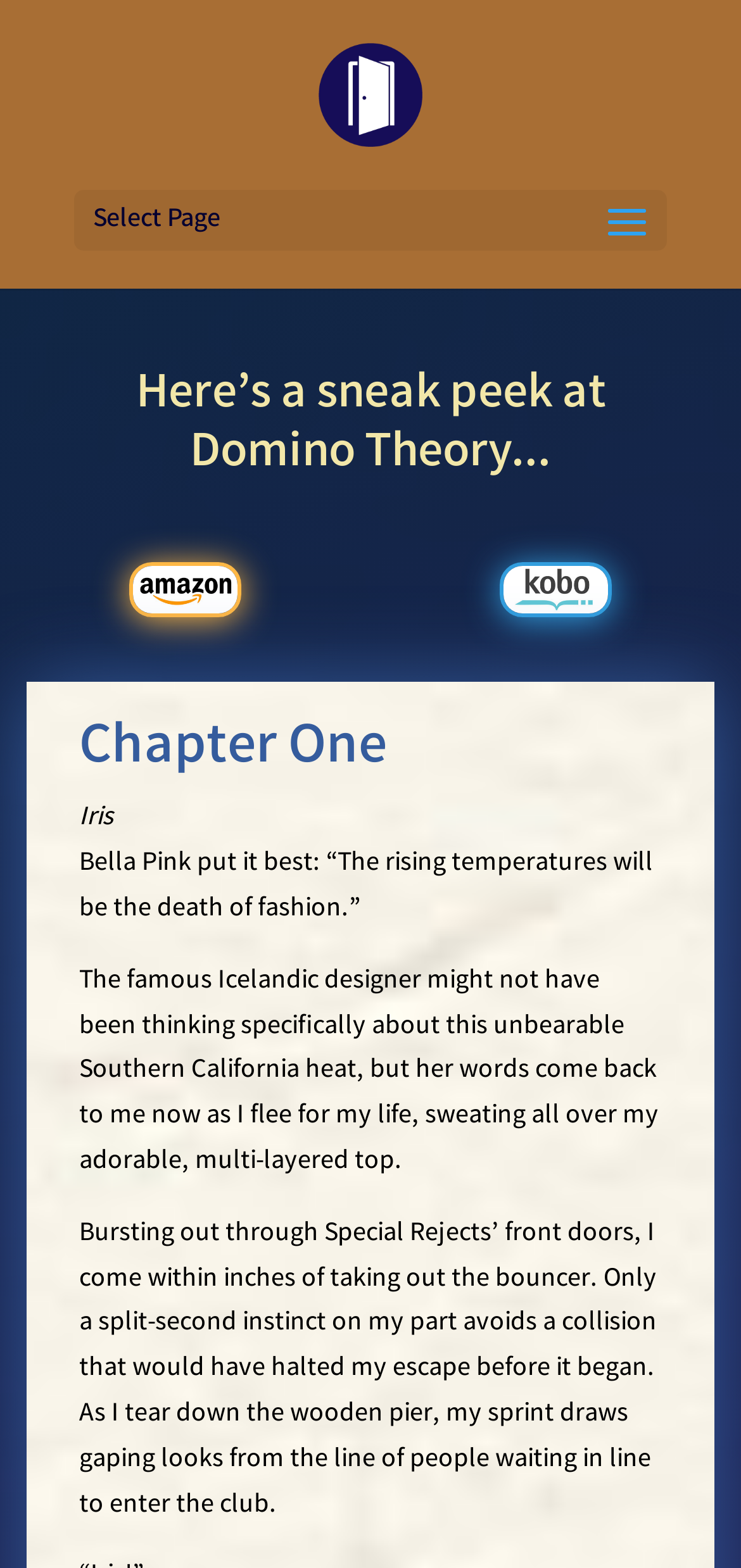Who is the character mentioned in the text?
Look at the image and construct a detailed response to the question.

The character mentioned in the text is Iris, whose name is written in a static text element below the chapter title.